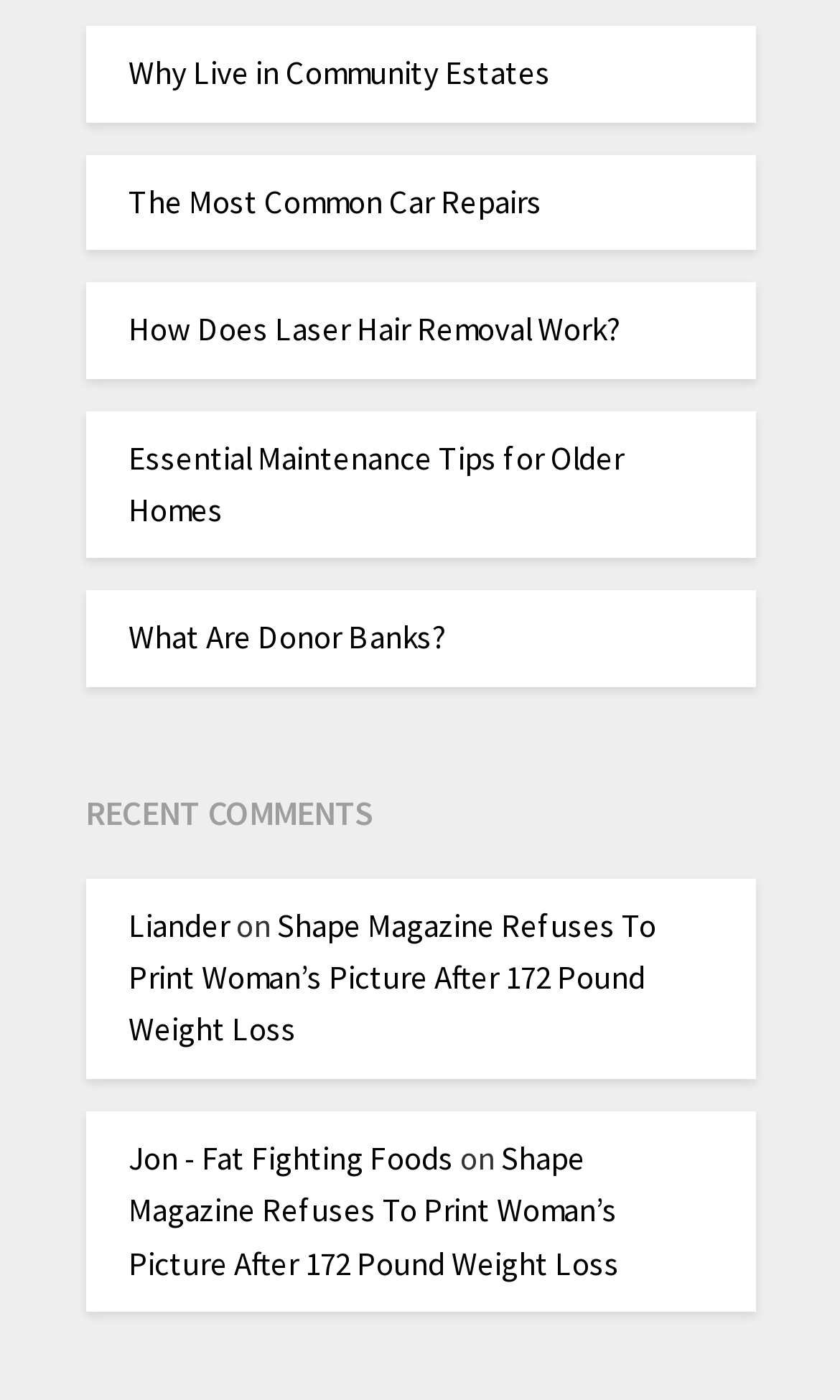Please find and report the bounding box coordinates of the element to click in order to perform the following action: "Visit Liander's page". The coordinates should be expressed as four float numbers between 0 and 1, in the format [left, top, right, bottom].

[0.153, 0.646, 0.273, 0.675]